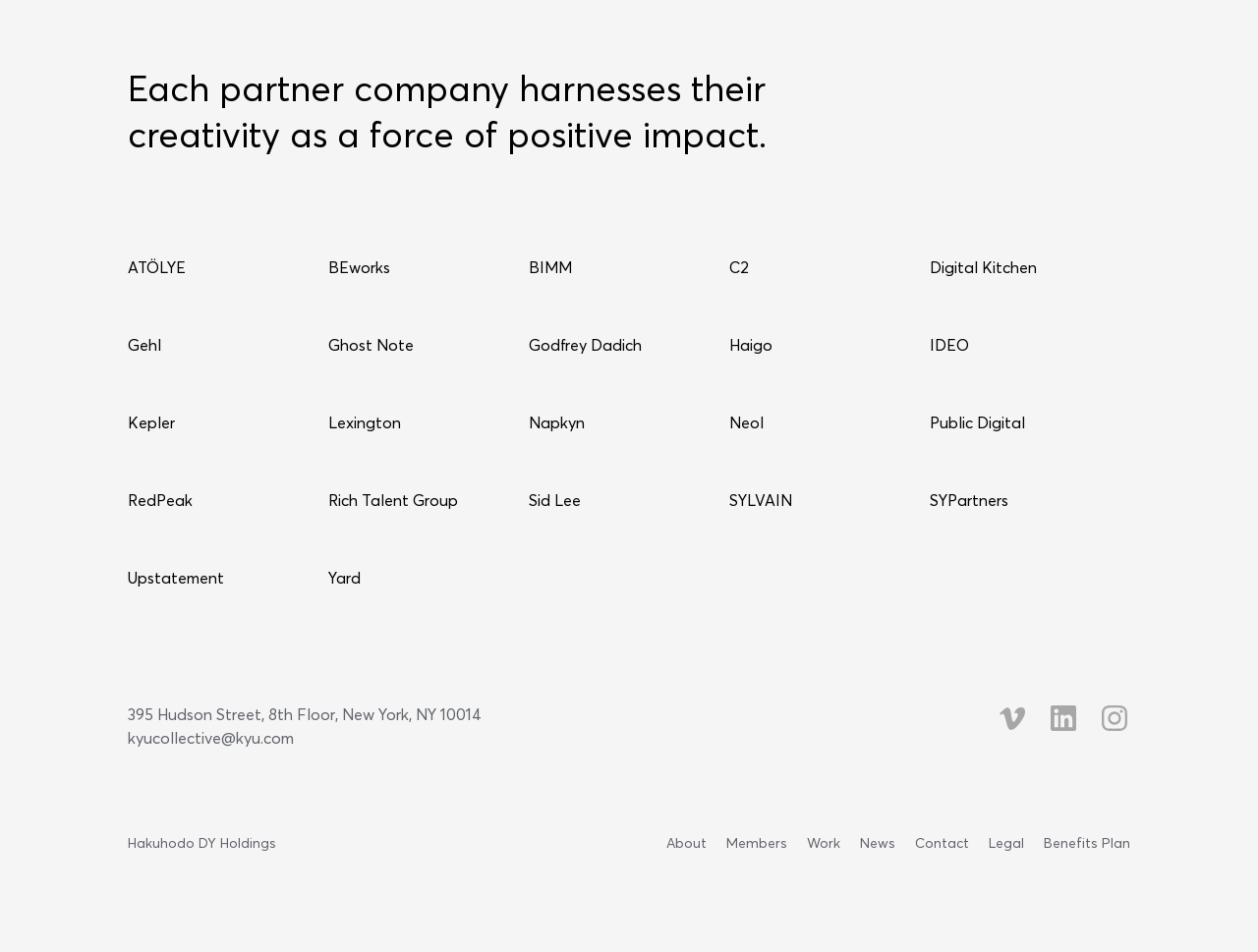Please provide a brief answer to the question using only one word or phrase: 
How many links are there in the partner companies section?

15